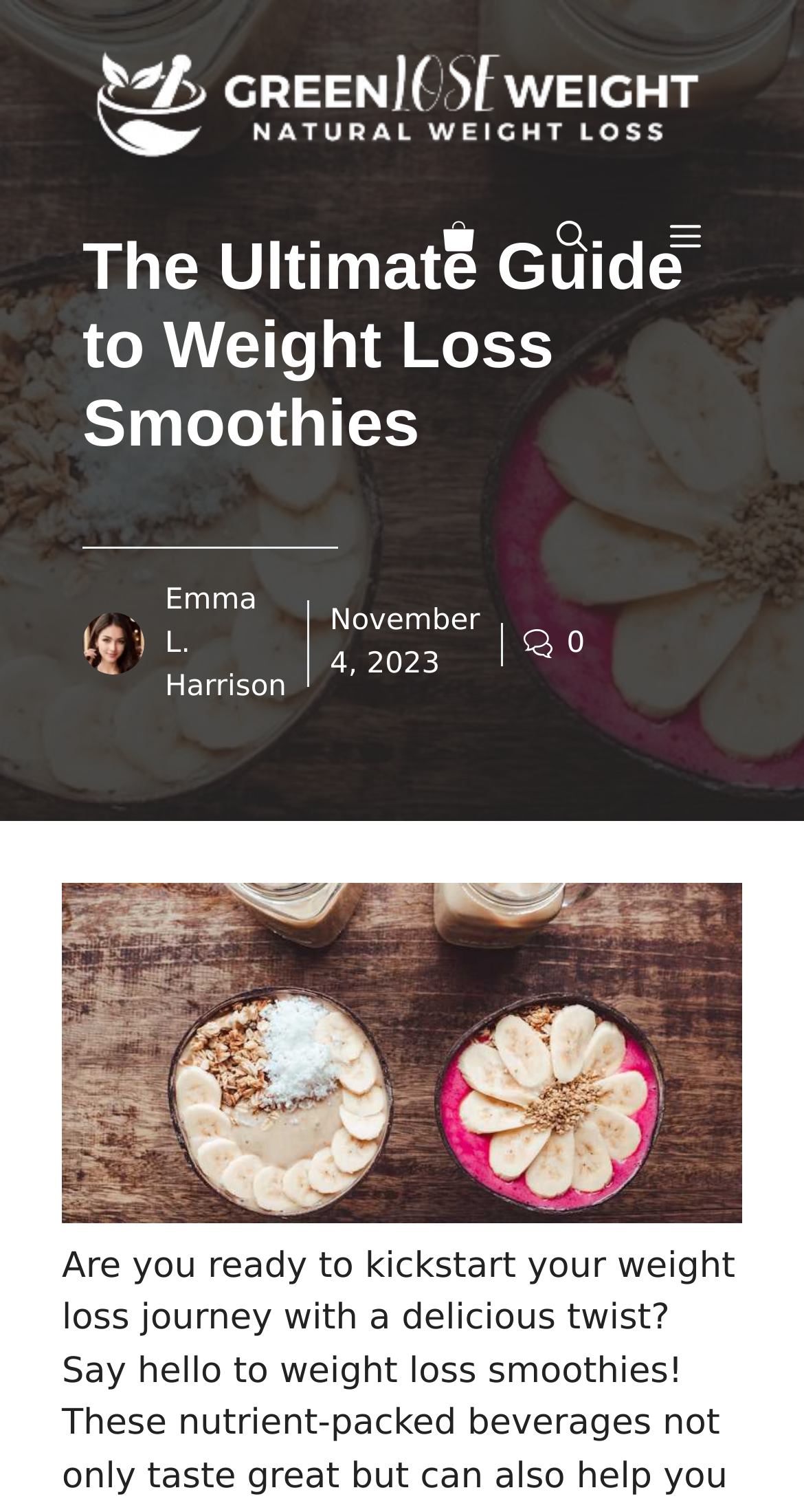Is the menu expanded?
Based on the image, answer the question in a detailed manner.

I found the answer by looking at the button element with the text 'Menu' which has an attribute 'expanded' set to 'False'.